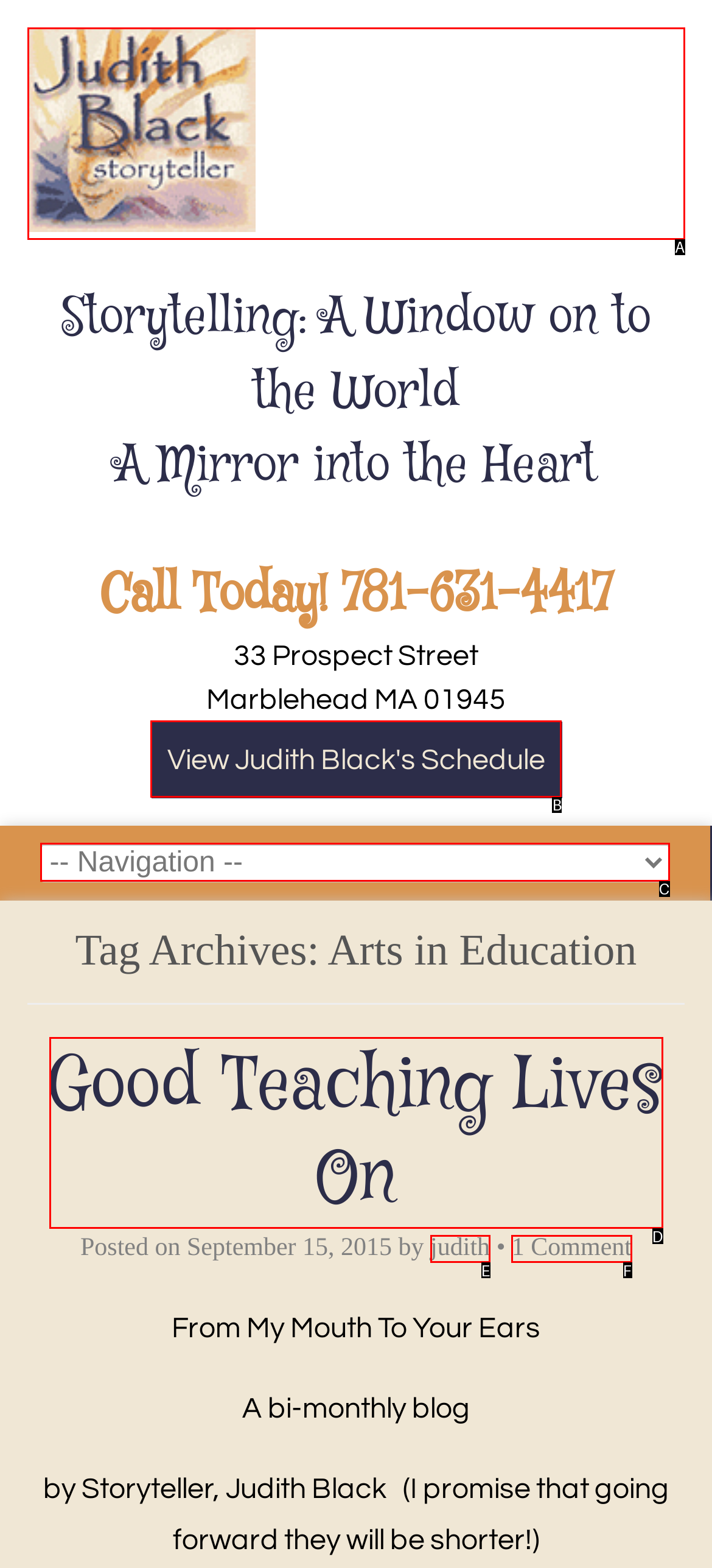Please provide the letter of the UI element that best fits the following description: judith
Respond with the letter from the given choices only.

E